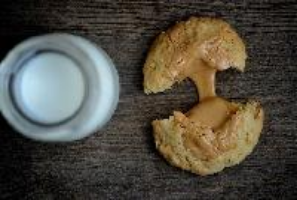Refer to the image and provide an in-depth answer to the question:
What is the perfect pairing for the cookie?

The caption states that 'a glass bottle filled with milk hints at the perfect pairing for this indulgent treat', suggesting that milk is the perfect pairing for the cookie.